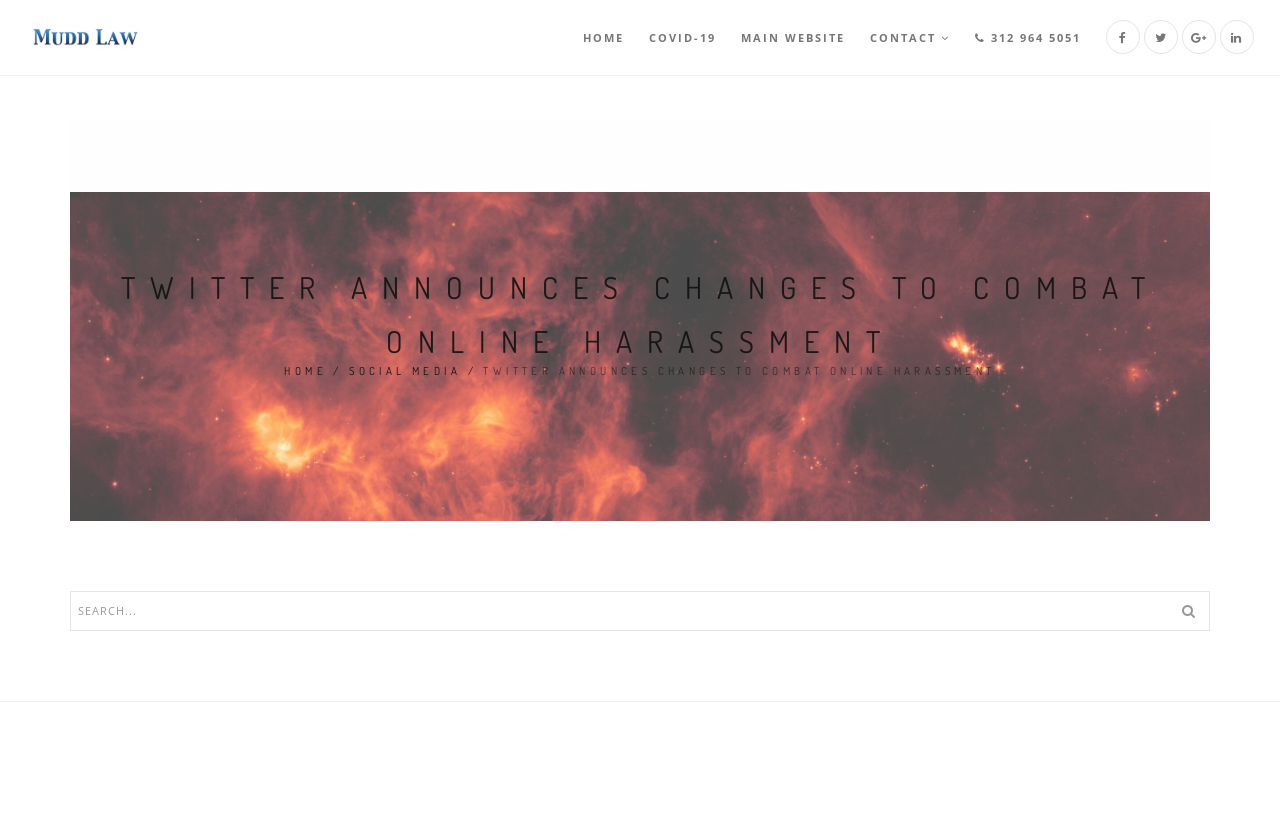Using the provided element description, identify the bounding box coordinates as (top-left x, top-left y, bottom-right x, bottom-right y). Ensure all values are between 0 and 1. Description: title="Start Search"

[0.912, 0.706, 0.945, 0.753]